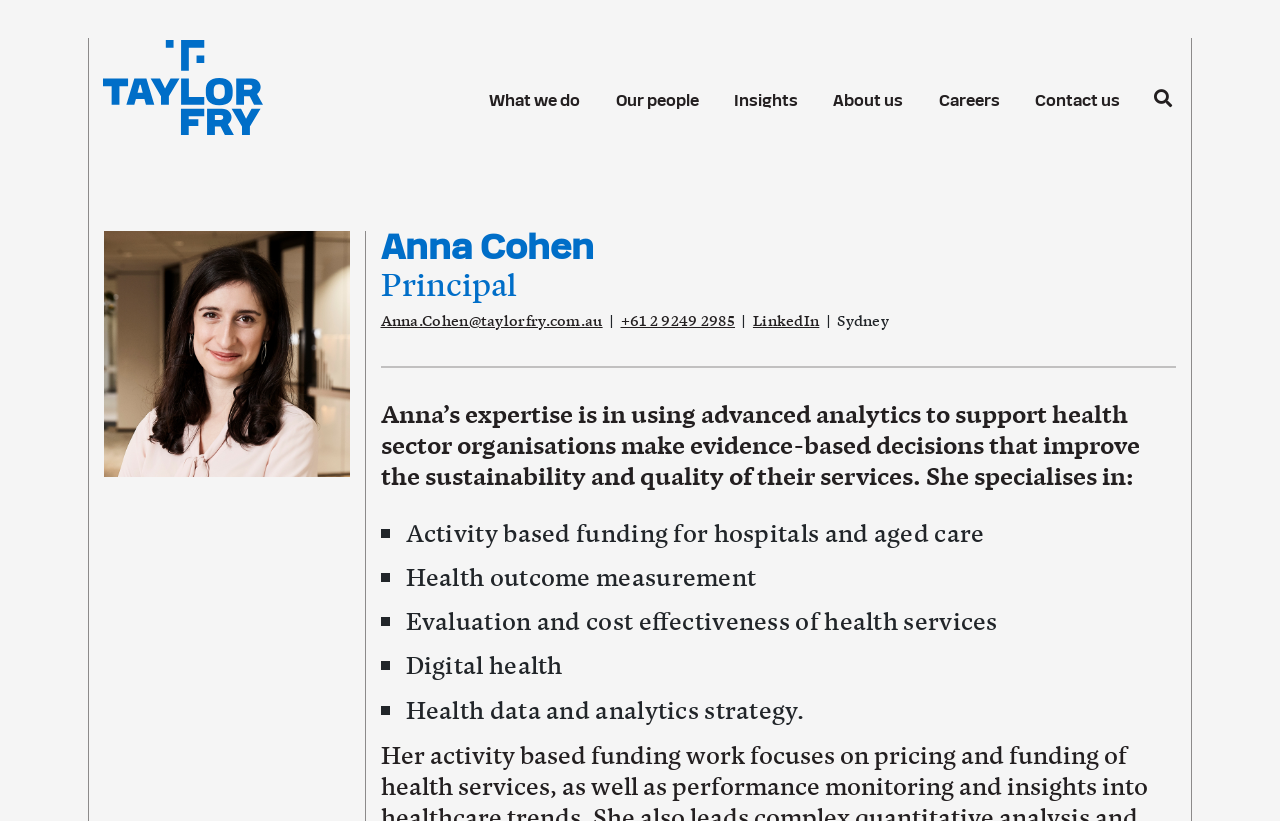Determine the bounding box coordinates in the format (top-left x, top-left y, bottom-right x, bottom-right y). Ensure all values are floating point numbers between 0 and 1. Identify the bounding box of the UI element described by: +61 2 9249 2985

[0.485, 0.375, 0.574, 0.402]